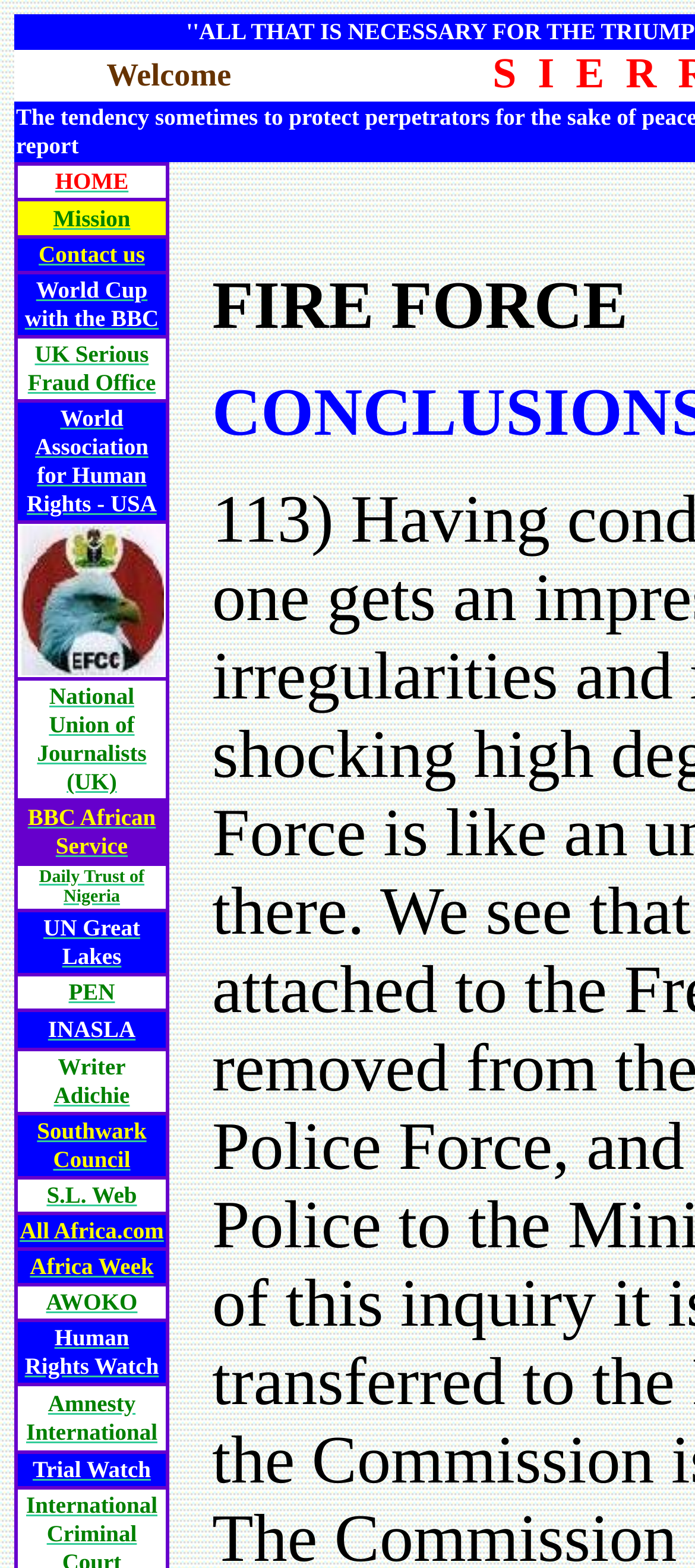Illustrate the webpage thoroughly, mentioning all important details.

This webpage appears to be a portal or a directory of various organizations and resources related to human rights, journalism, and corruption. At the top, there is a welcome message and a navigation menu with links to different sections, including "Home", "Mission", "Contact us", and others.

Below the navigation menu, there is a long list of links to various organizations, including the BBC, National Union of Journalists, Human Rights Watch, Amnesty International, and many others. These links are arranged in a vertical column, with each link taking up a small rectangular space. The links are densely packed, with minimal spacing between them.

Interspersed among the links are a few images, although their content is not specified. One of the images is located near the middle of the page, while the others are scattered throughout the list of links.

The overall layout of the page is simple and functional, with a focus on providing easy access to the various resources and organizations listed. The page does not appear to have any prominent headlines or featured content, and instead presents a straightforward list of links and resources.